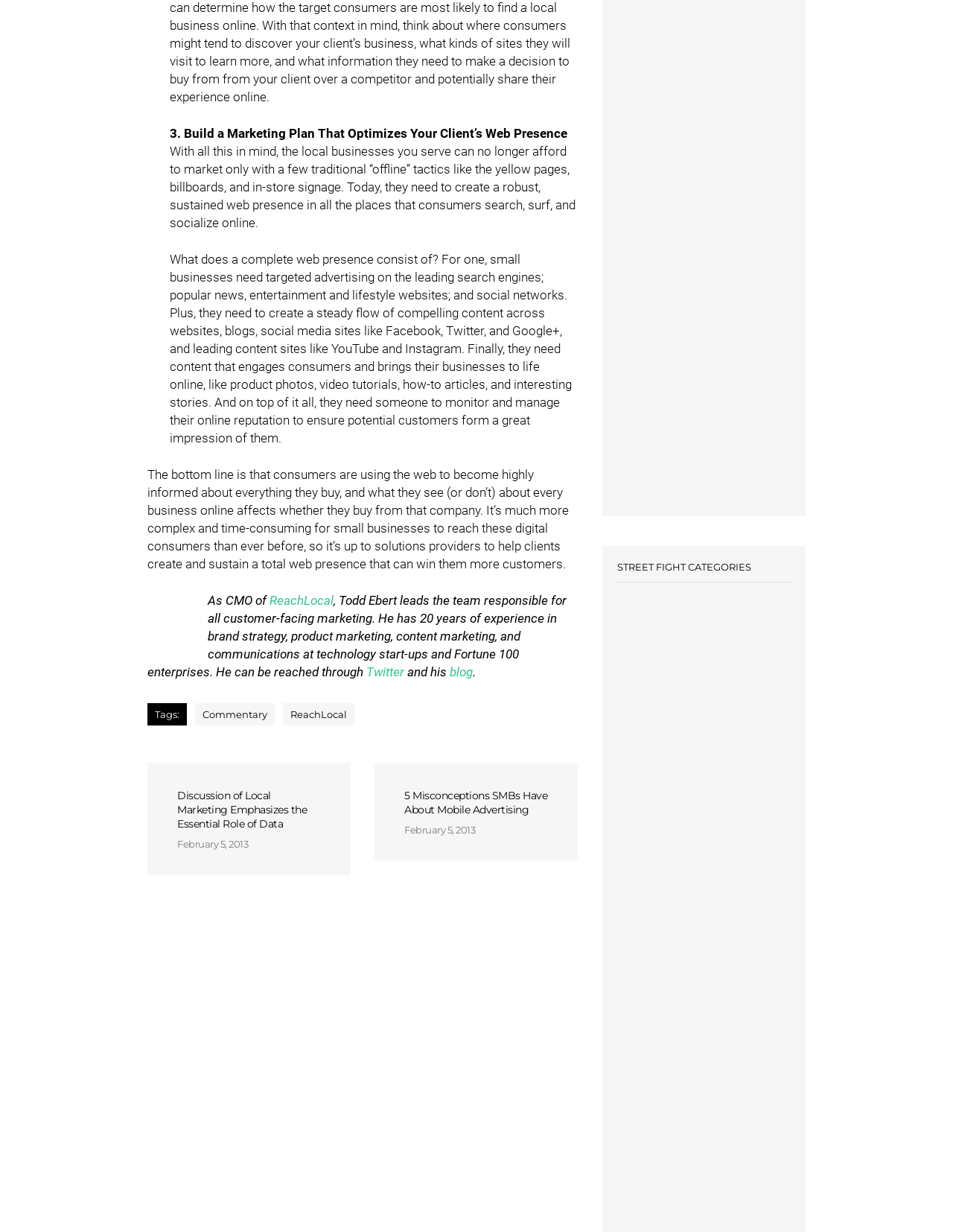Who is the author of the article?
Using the image, answer in one word or phrase.

Todd Ebert